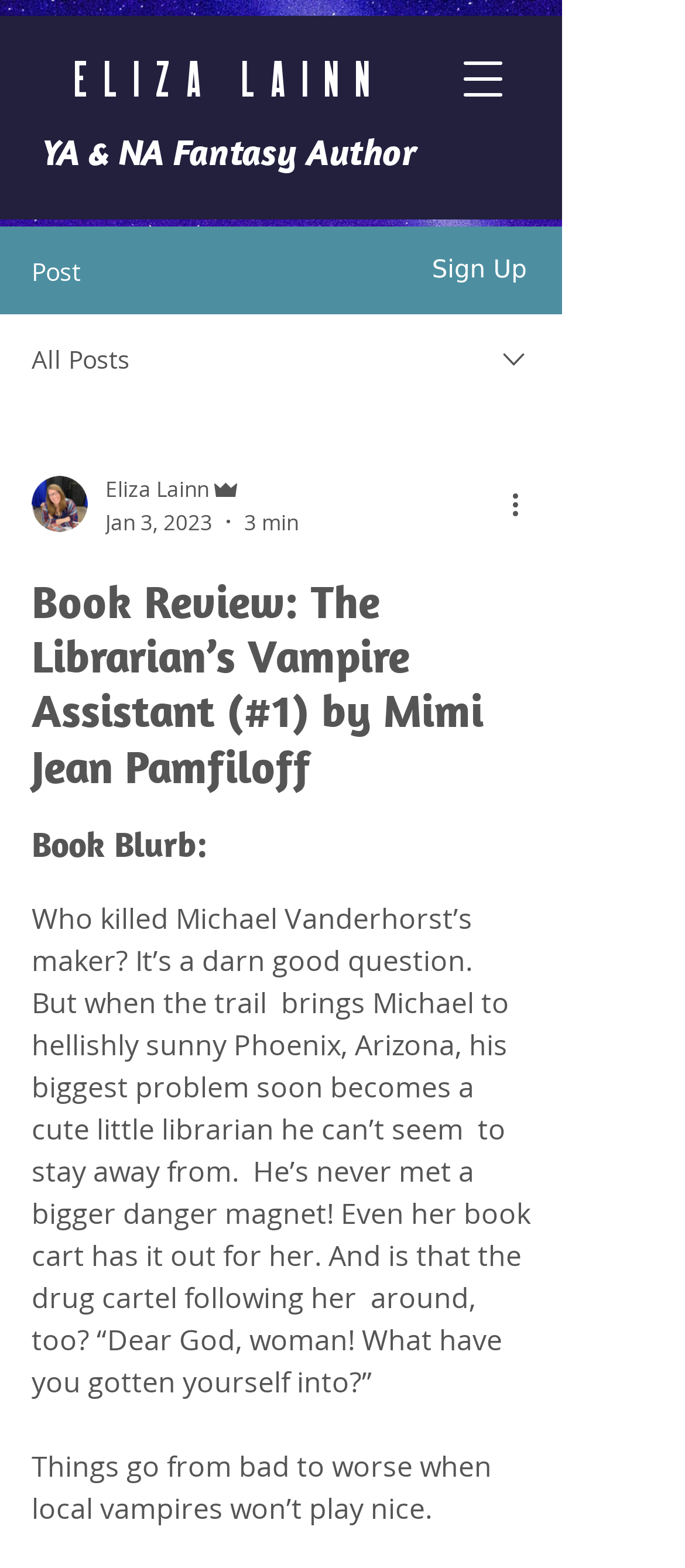What is the occupation of the person mentioned in the review?
Using the image as a reference, give a one-word or short phrase answer.

Librarian